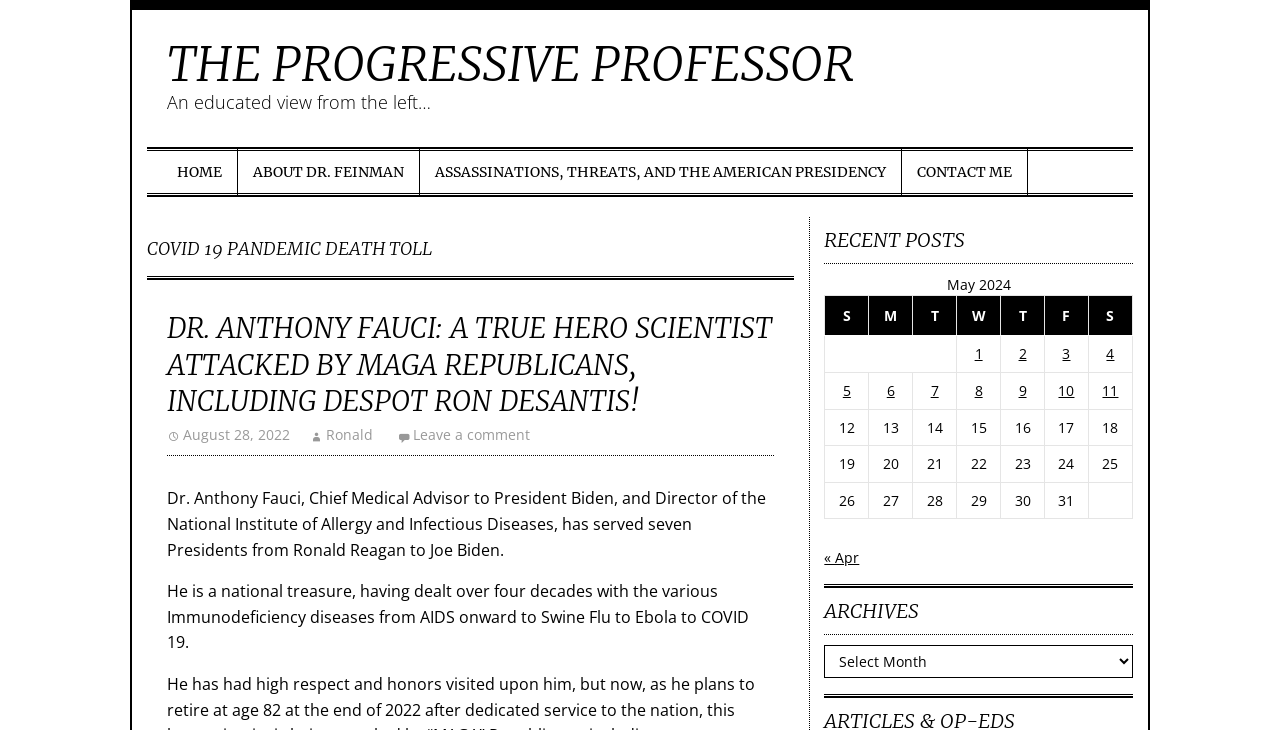Please identify the bounding box coordinates of the clickable region that I should interact with to perform the following instruction: "Go to the previous month". The coordinates should be expressed as four float numbers between 0 and 1, i.e., [left, top, right, bottom].

[0.644, 0.751, 0.671, 0.777]